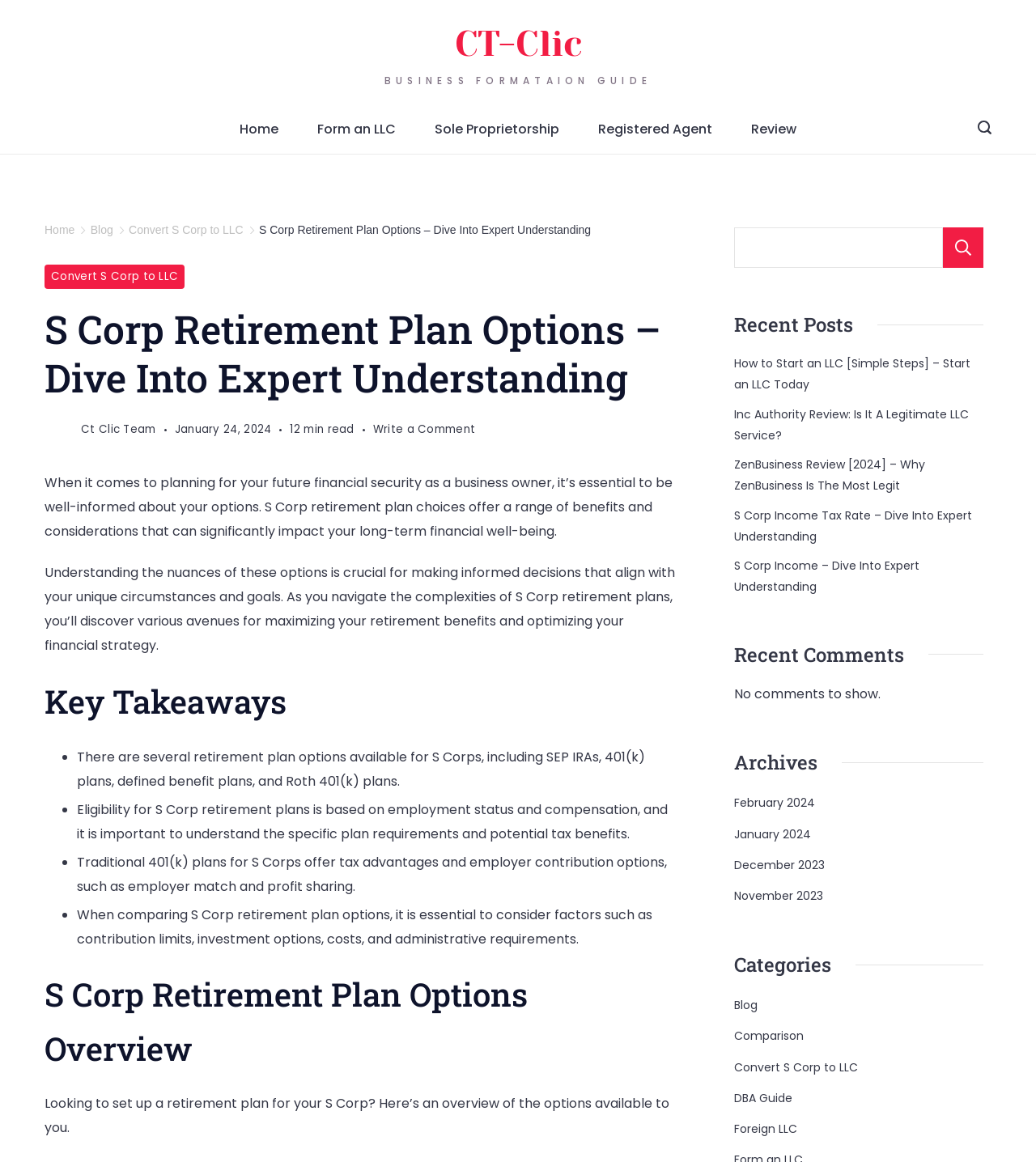Find the UI element described as: "Sole Proprietorship" and predict its bounding box coordinates. Ensure the coordinates are four float numbers between 0 and 1, [left, top, right, bottom].

[0.401, 0.091, 0.559, 0.132]